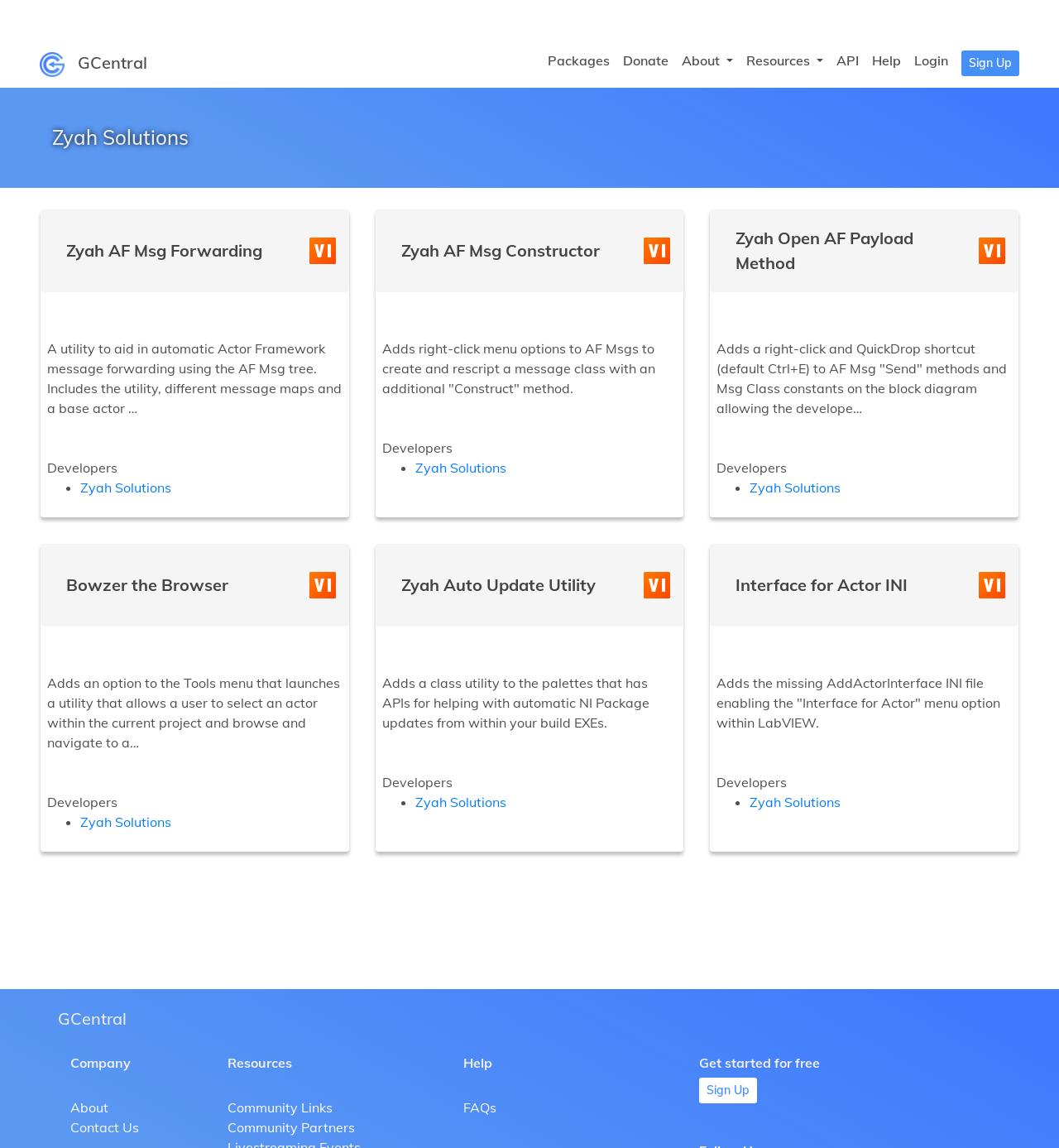What is 'Bowzer the Browser'?
Provide a fully detailed and comprehensive answer to the question.

The purpose of 'Bowzer the Browser' is mentioned in the static text 'Adds an option to the Tools menu that launches a utility that allows a user to select an actor within the current project and browse and navigate to a…'.